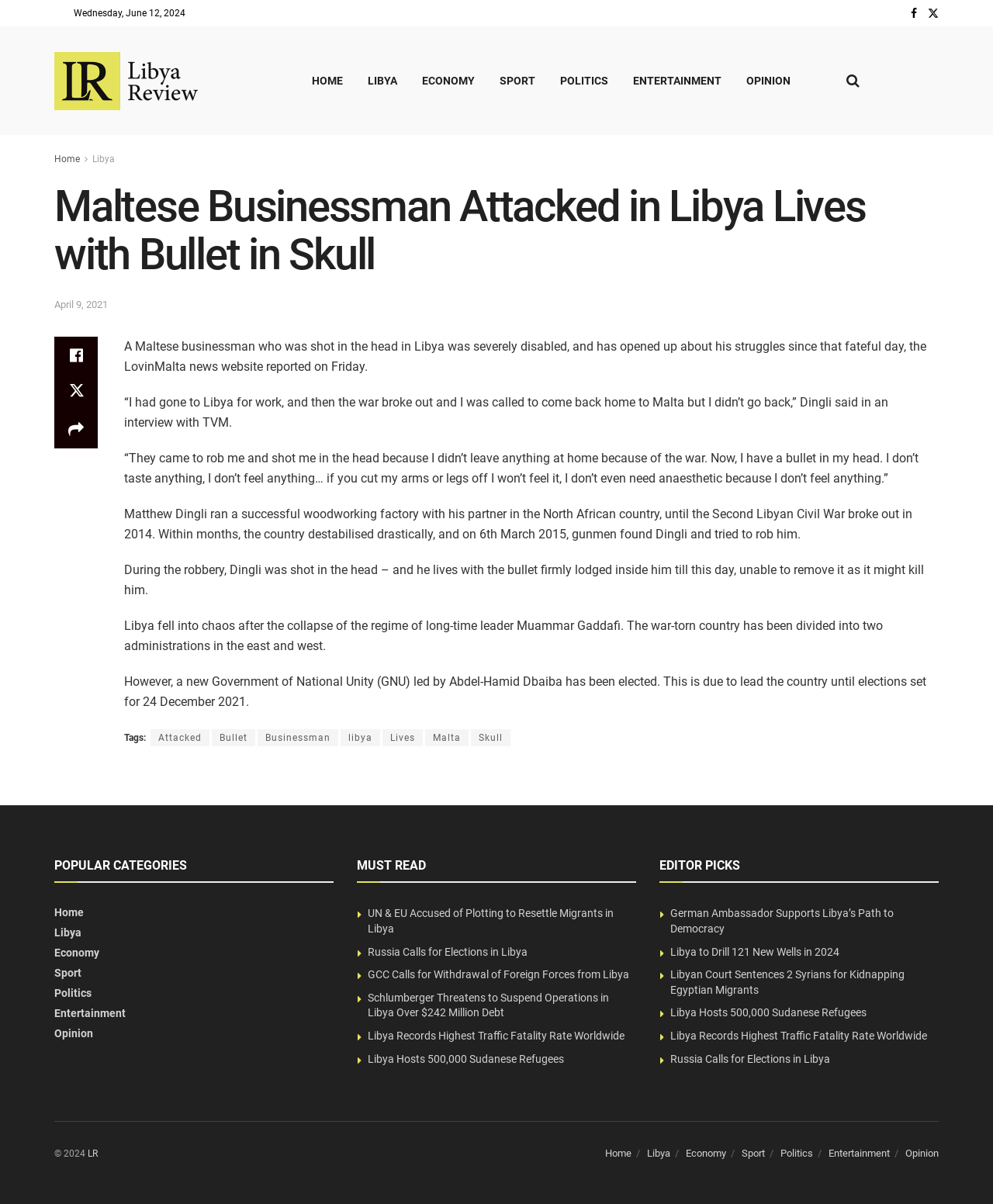Based on the image, provide a detailed response to the question:
What is the category of the article 'UN & EU Accused of Plotting to Resettle Migrants in Libya'?

I found the answer by looking at the section where the article is located, which is labeled as 'MUST READ'.